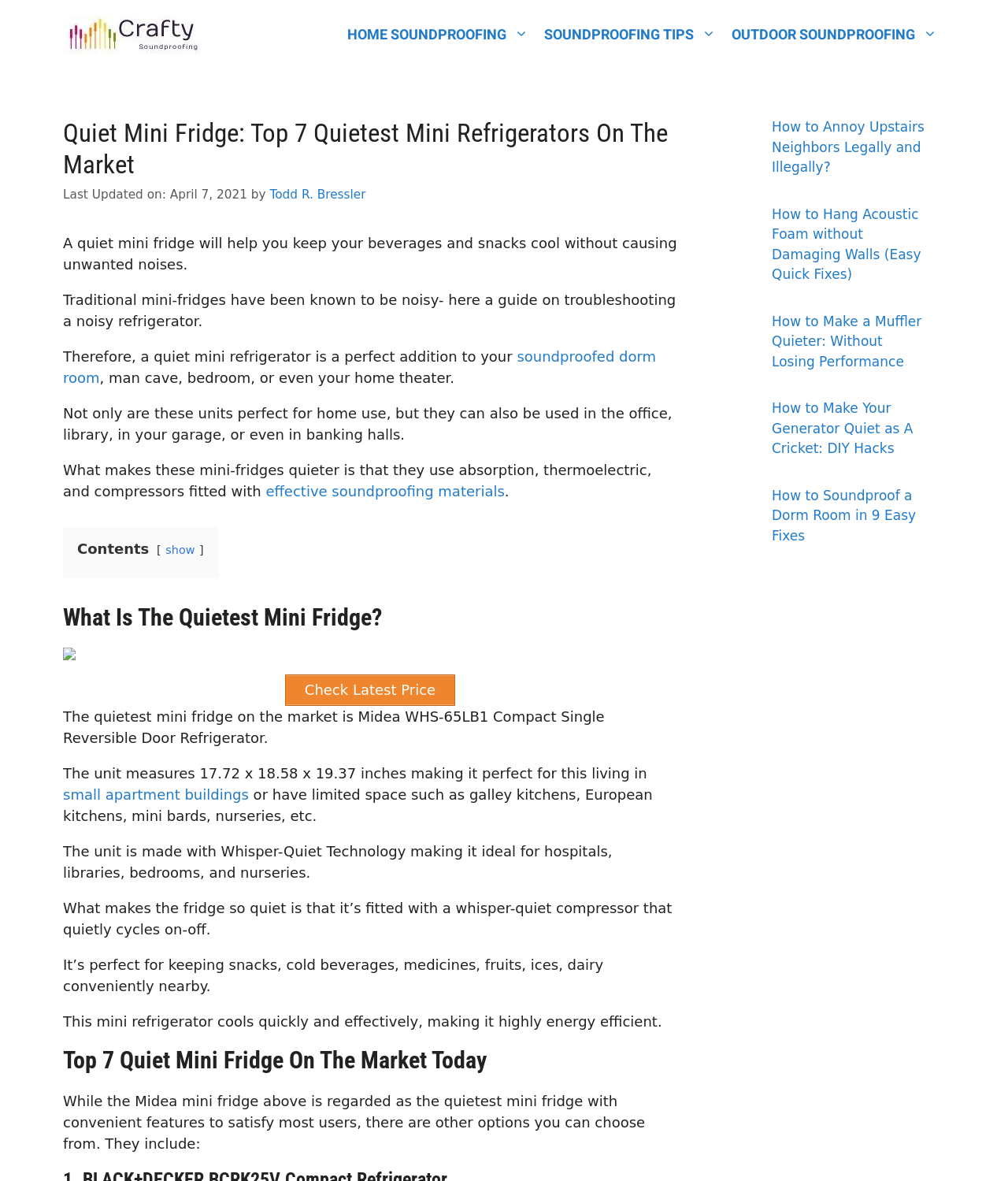Examine the screenshot and answer the question in as much detail as possible: What is the purpose of a quiet mini fridge?

Based on the webpage content, a quiet mini fridge is designed to keep beverages, foods, and other supplies cool without causing unwanted noises in a room, making it suitable for use in sound-sensitive areas such as dorm rooms, bedrooms, or home theaters.